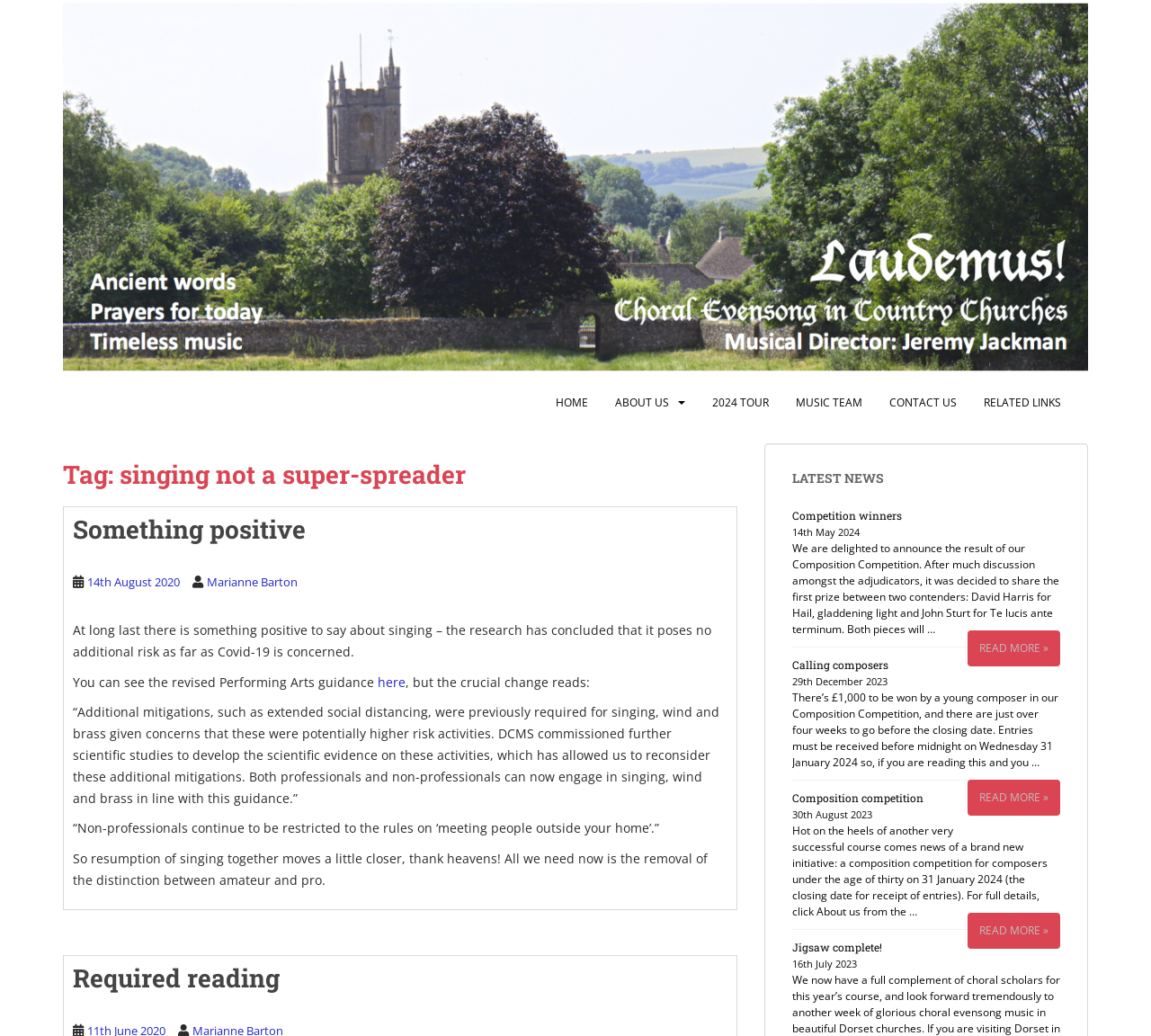Locate the bounding box coordinates of the element to click to perform the following action: 'Read more about 'Composition competition''. The coordinates should be given as four float values between 0 and 1, in the form of [left, top, right, bottom].

[0.841, 0.609, 0.921, 0.643]